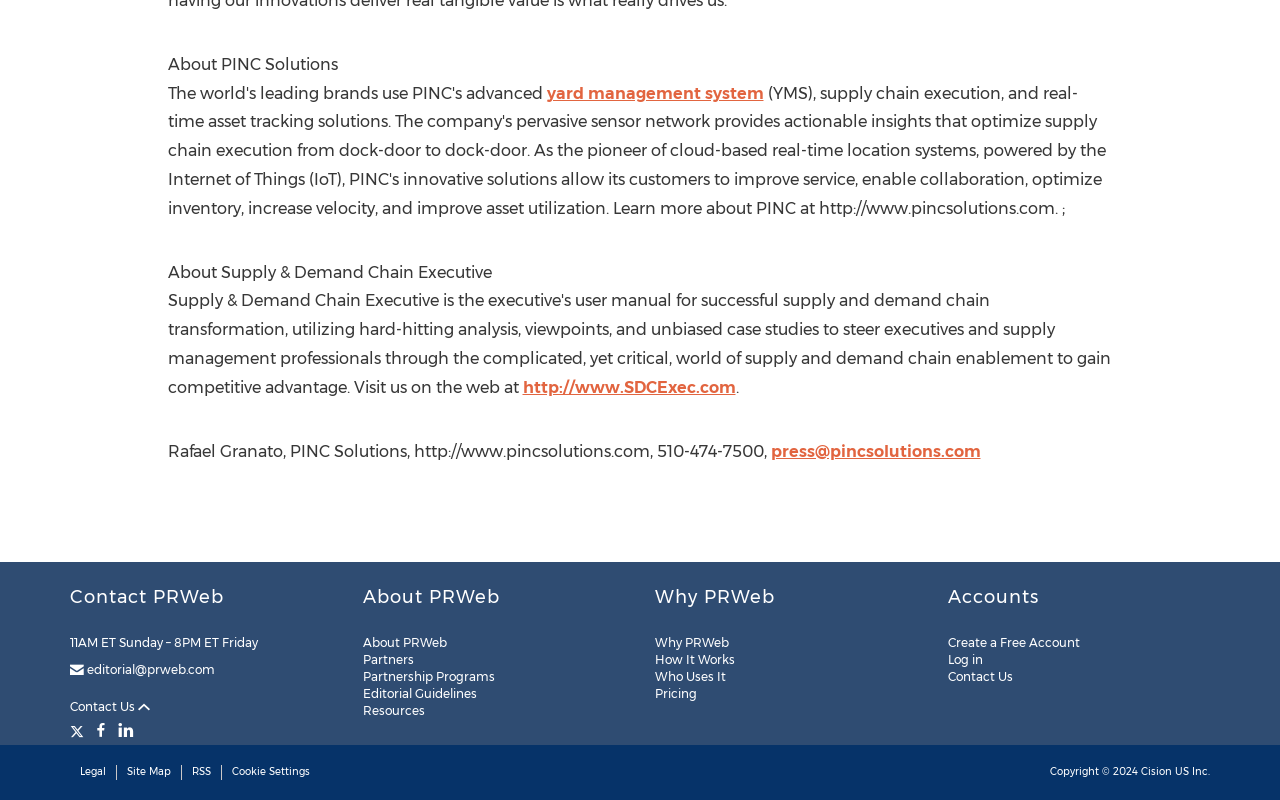Respond to the question below with a single word or phrase:
What is the company mentioned in the footer section?

Cision US Inc.